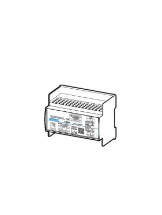In what type of environment is the device typically used?
Give a one-word or short-phrase answer derived from the screenshot.

Hospitality environments